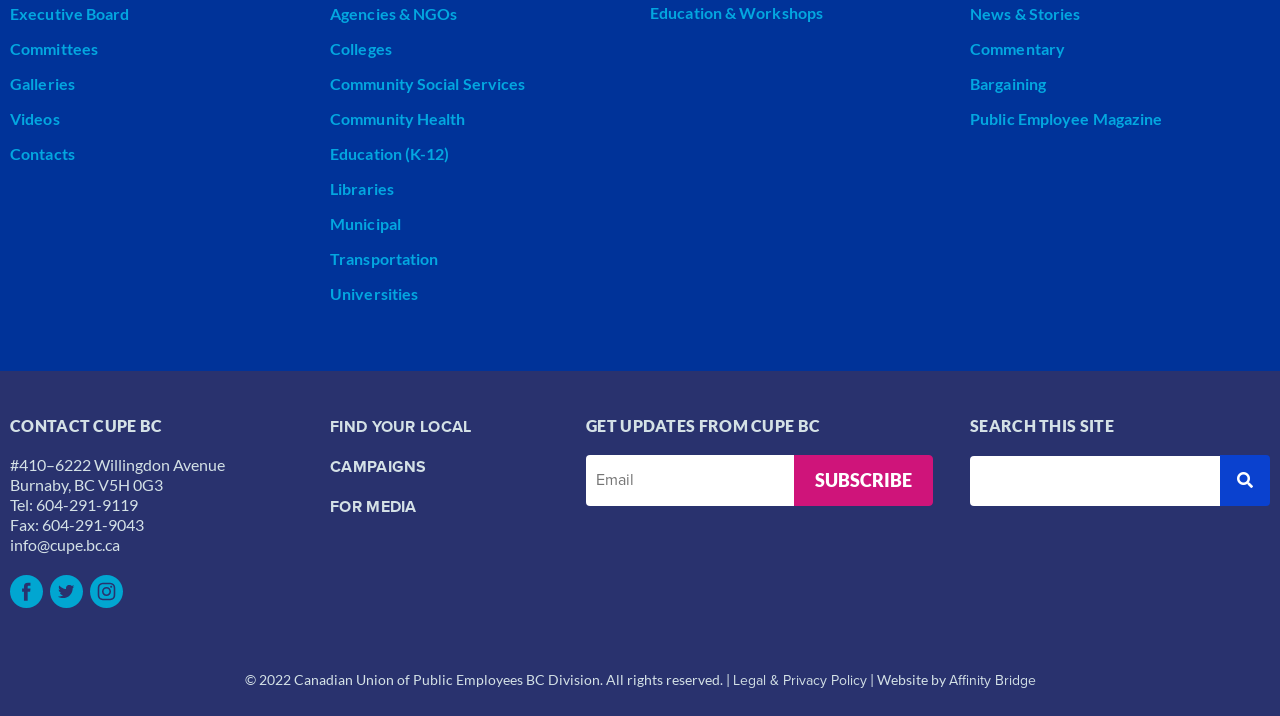Provide a brief response to the question using a single word or phrase: 
What is the main purpose of this website?

Union information